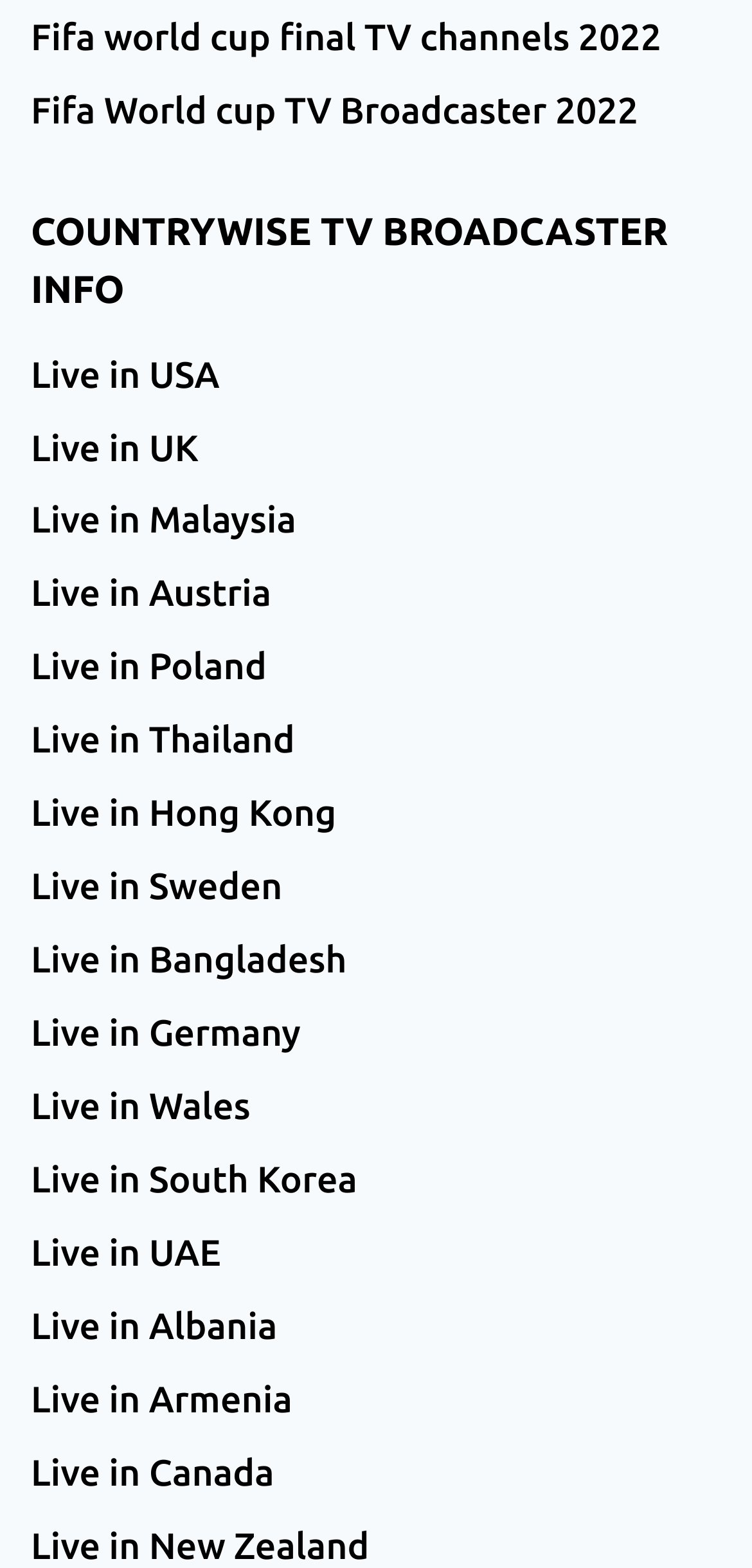Please provide a brief answer to the question using only one word or phrase: 
What is the purpose of the webpage?

TV broadcaster info